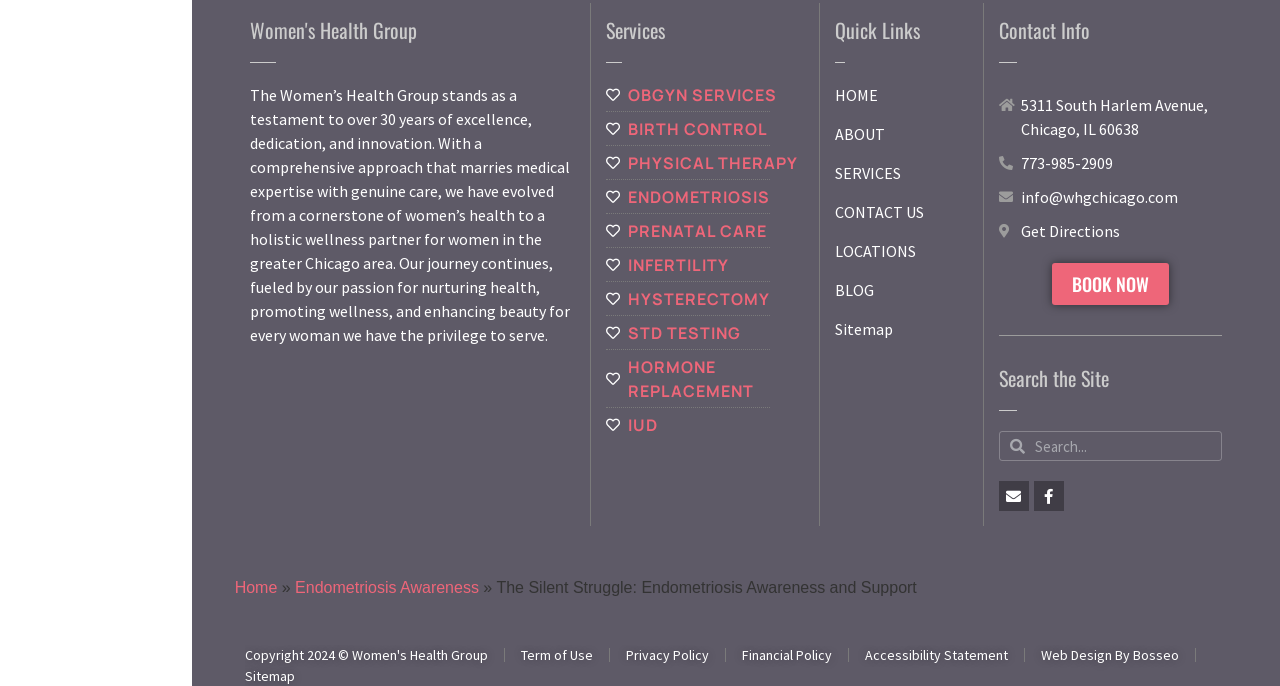Locate the bounding box coordinates of the element that should be clicked to execute the following instruction: "Visit the 'Endometriosis Awareness' page".

[0.231, 0.844, 0.374, 0.869]